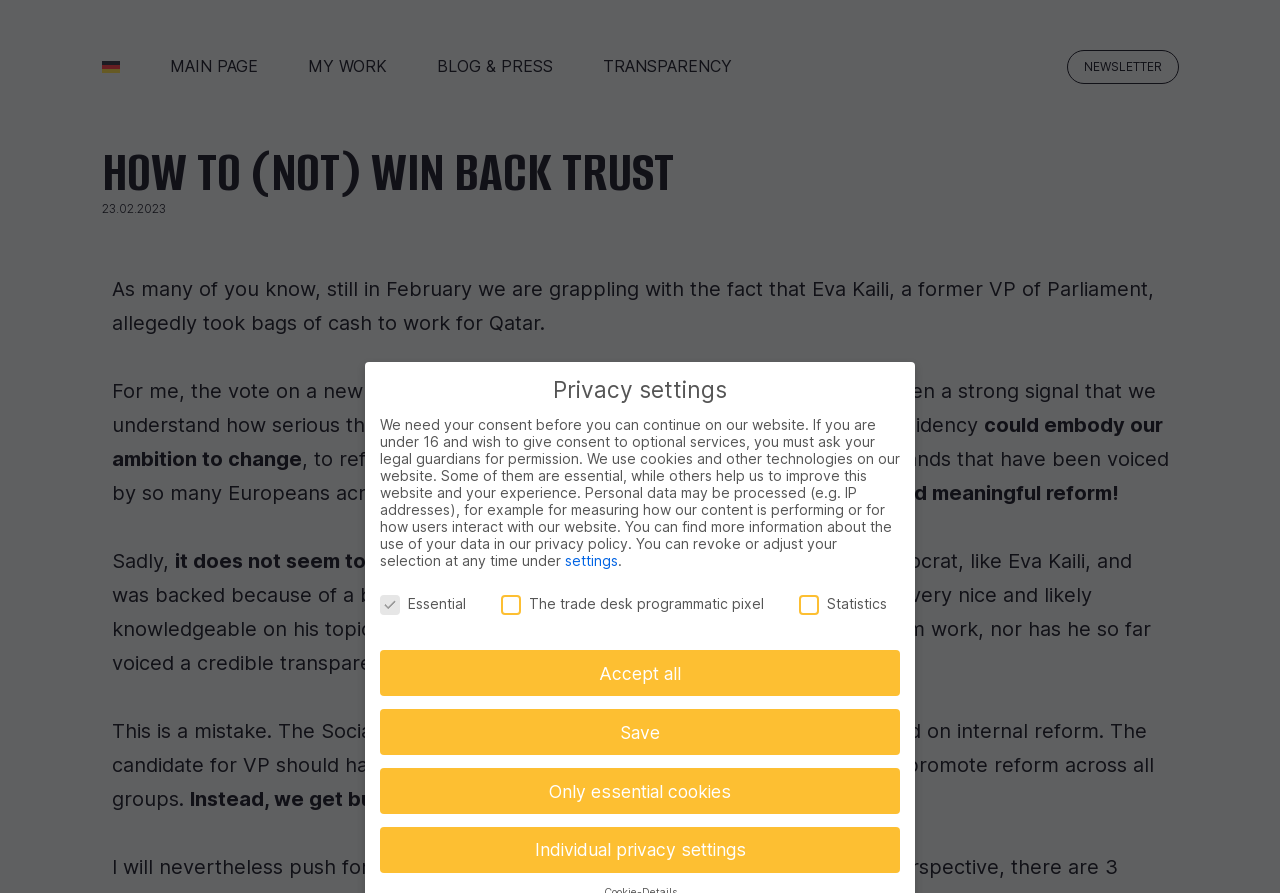What is the position that the candidate emerged for?
Provide a one-word or short-phrase answer based on the image.

Vice-President